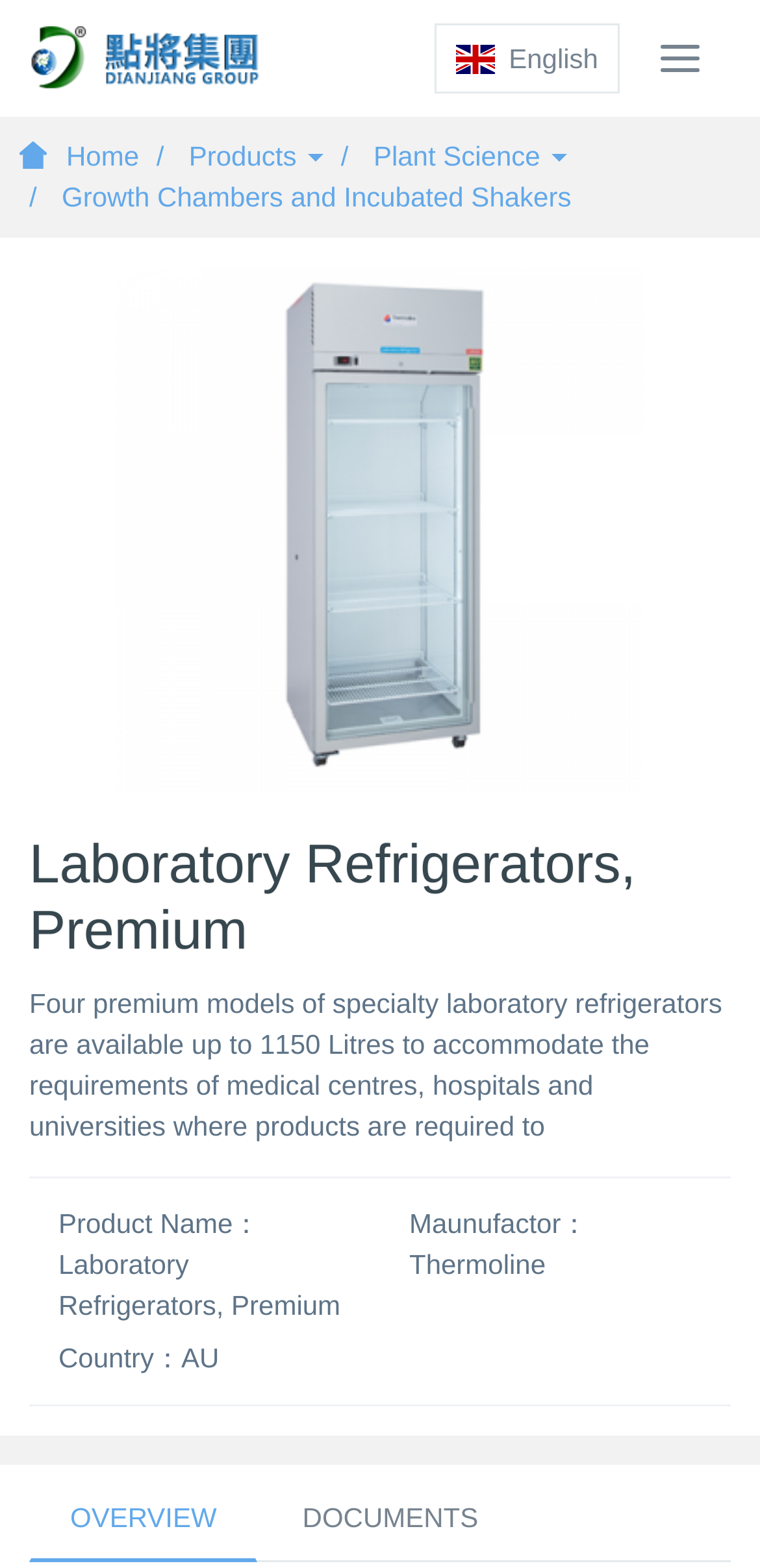What is the country of origin of Laboratory Refrigerators?
Refer to the image and provide a one-word or short phrase answer.

AU